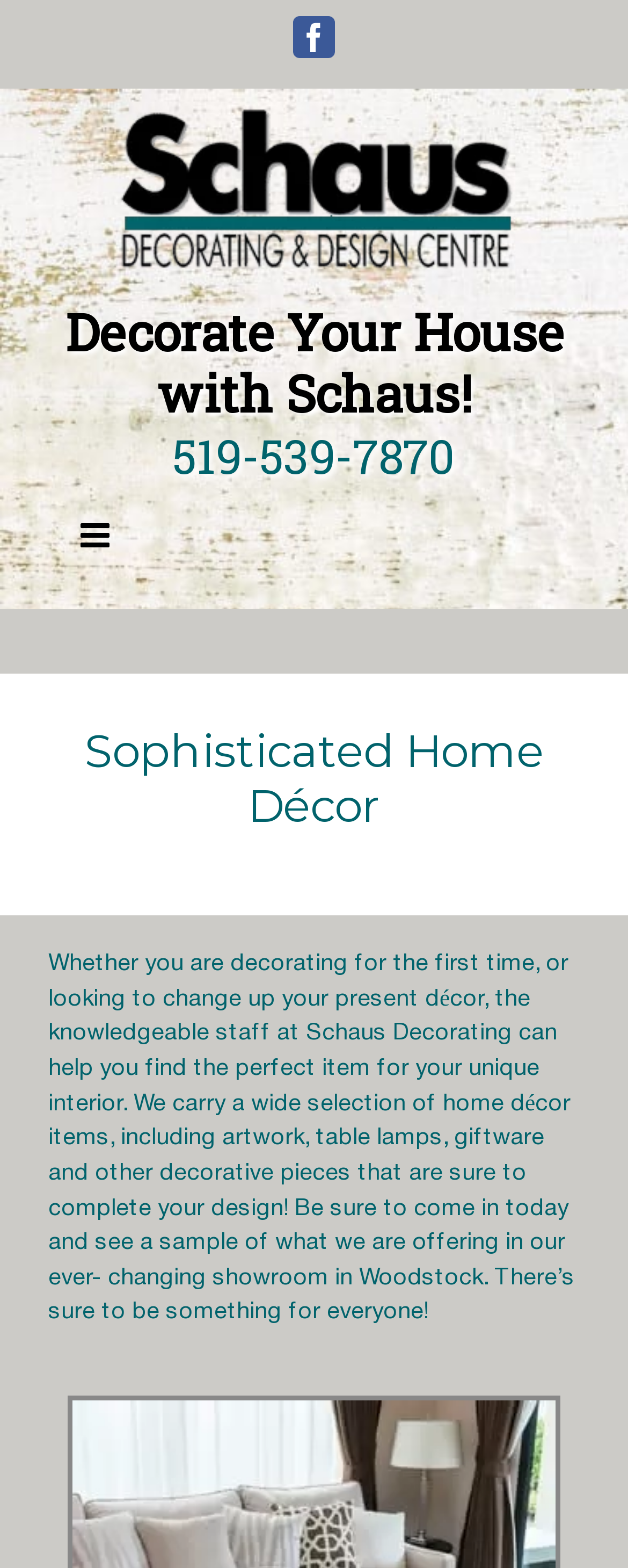What type of items does Schaus Decorating carry?
Please provide a full and detailed response to the question.

I inferred this by reading the StaticText 'Whether you are decorating for the first time, or looking to change up your present décor, the knowledgeable staff at Schaus Decorating can help you find the perfect item for your unique interior. We carry a wide selection of home décor items, including artwork, table lamps, giftware and other decorative pieces that are sure to complete your design!' which mentions the types of items they carry.